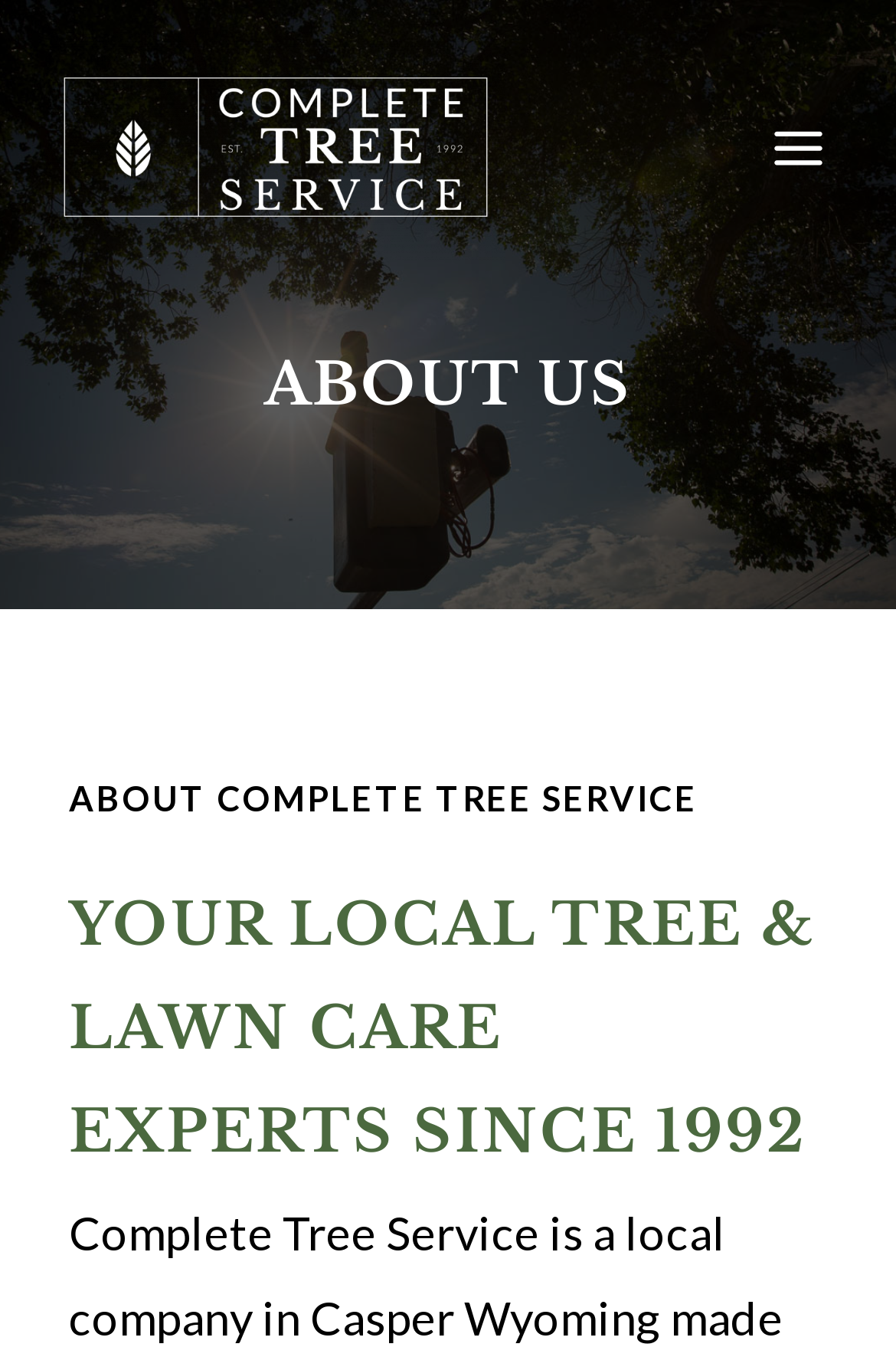Identify the bounding box of the HTML element described as: "Main Menu".

[0.832, 0.069, 0.949, 0.146]